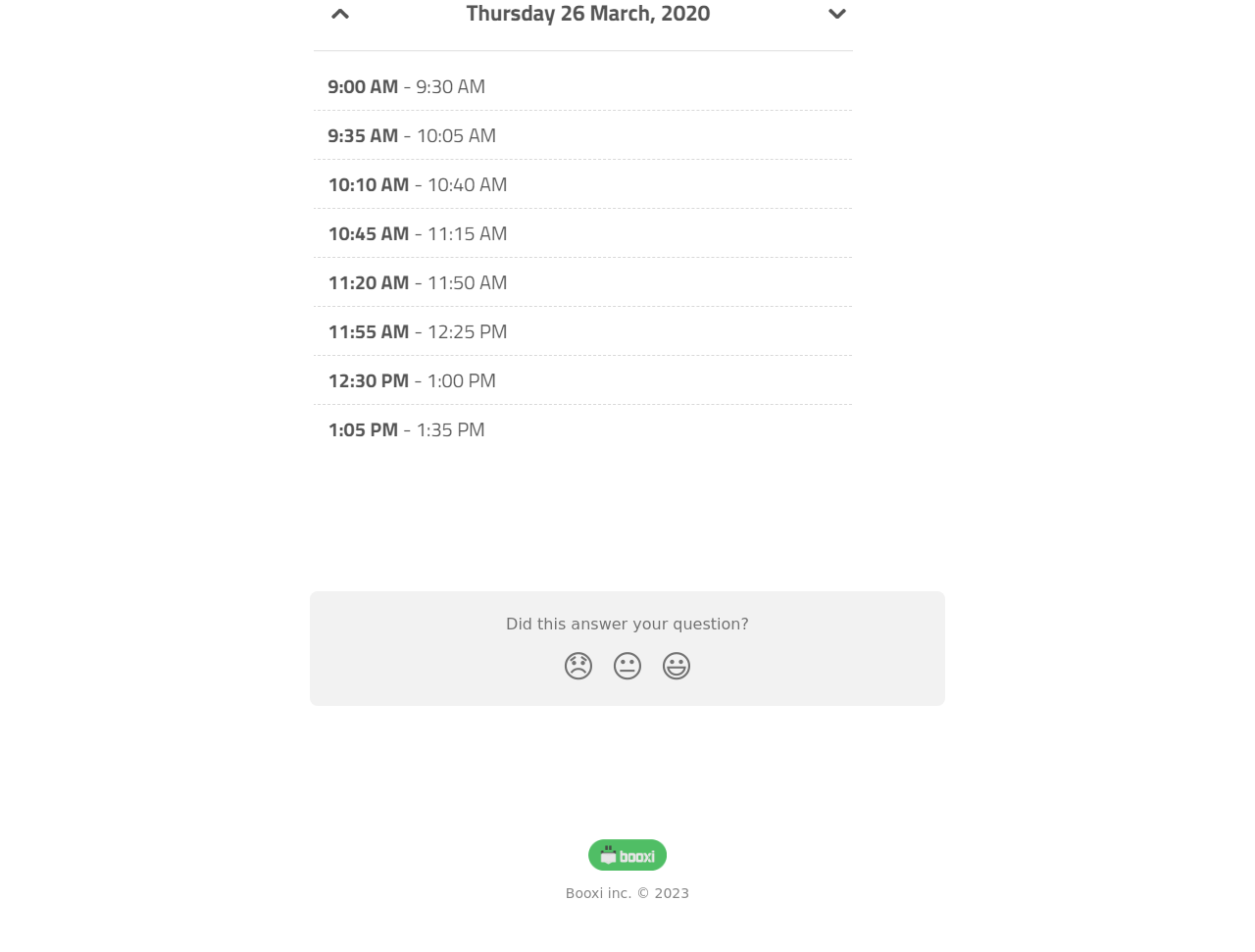What is the emoji for the Smiley Reaction?
Please use the visual content to give a single word or phrase answer.

😃